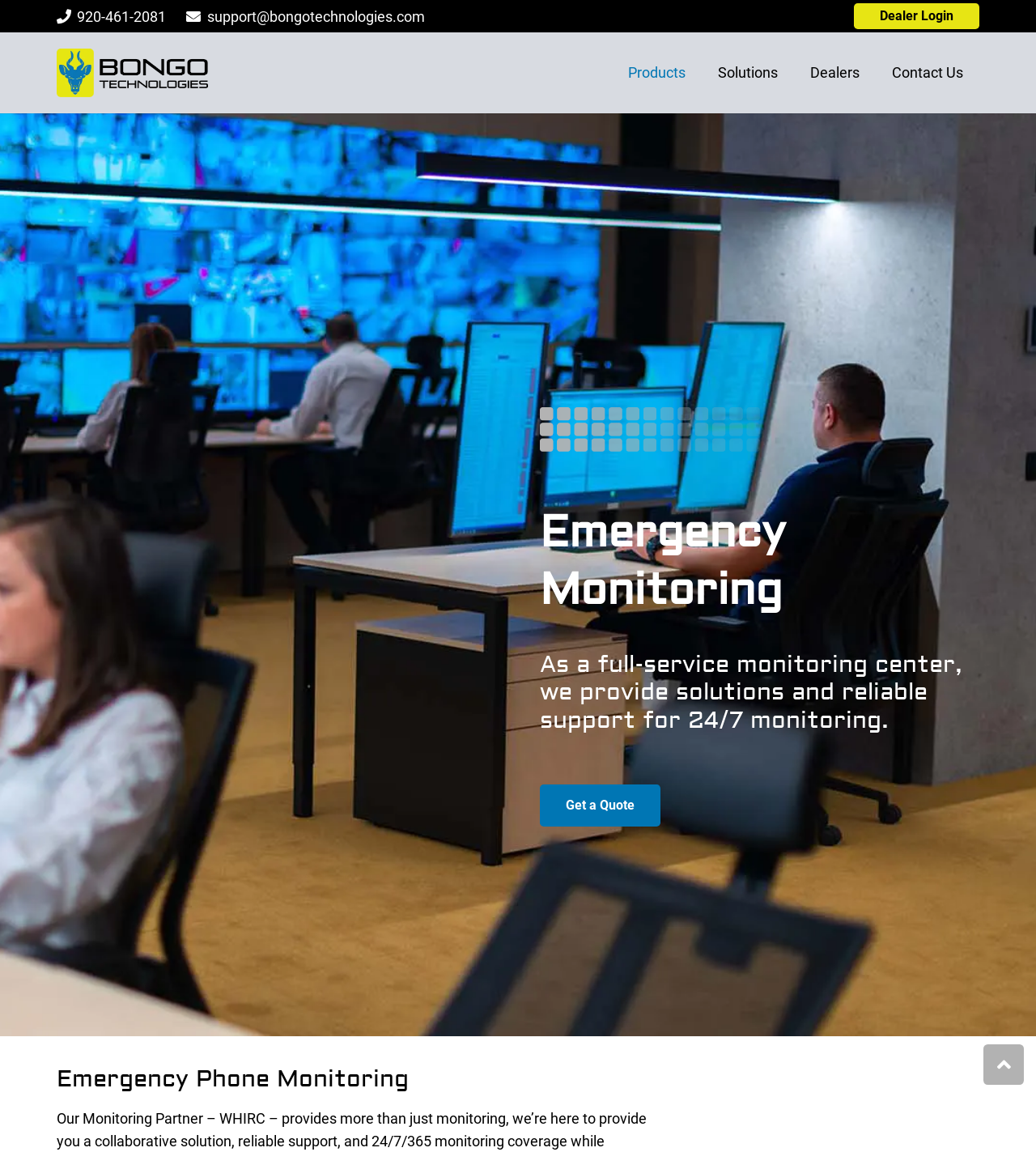Please specify the bounding box coordinates of the element that should be clicked to execute the given instruction: 'get a quote for emergency monitoring'. Ensure the coordinates are four float numbers between 0 and 1, expressed as [left, top, right, bottom].

[0.521, 0.681, 0.638, 0.717]